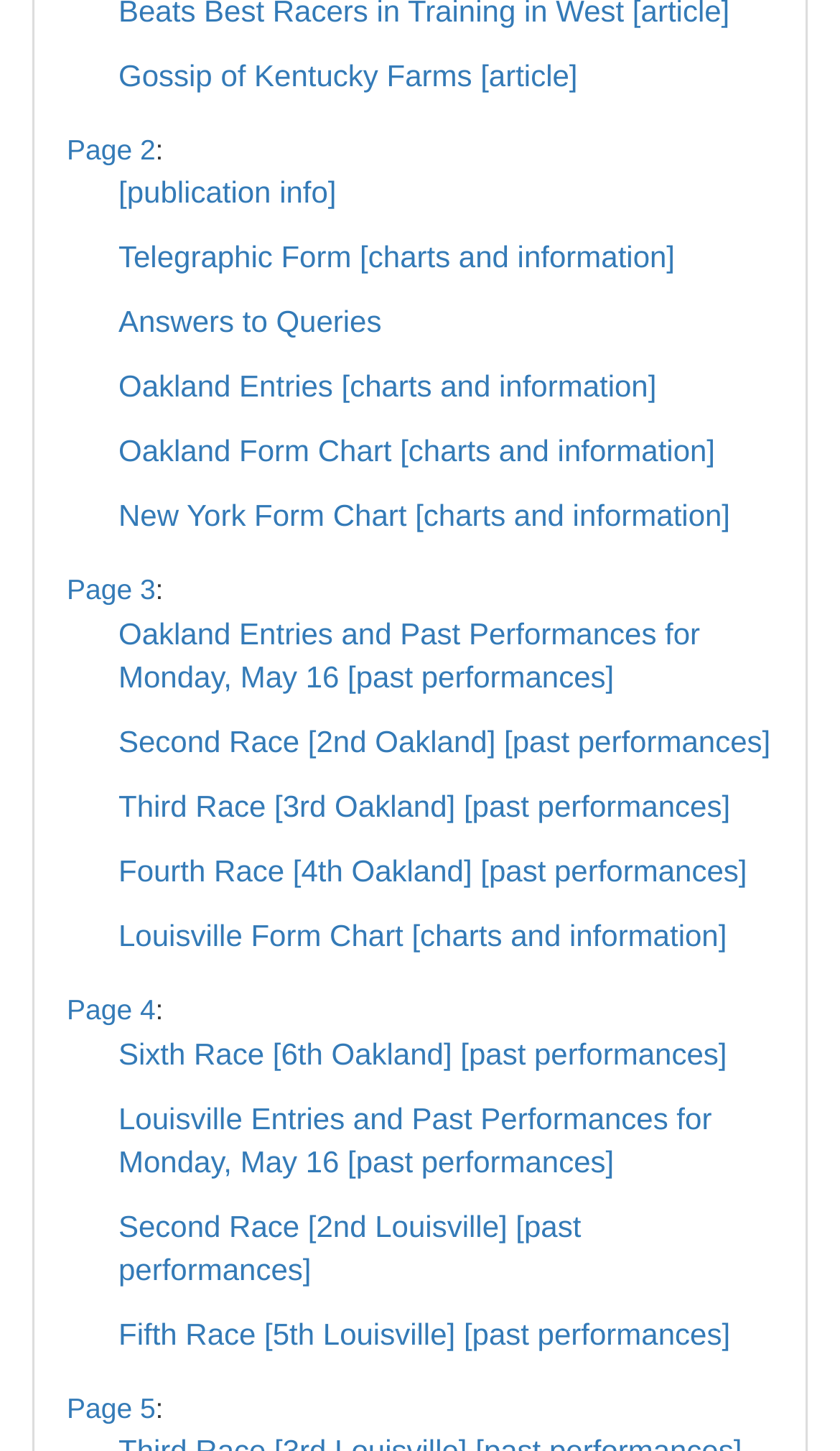Using the details in the image, give a detailed response to the question below:
What is the title of the first article?

The first link on the webpage has the text 'Gossip of Kentucky Farms', which suggests that it is the title of an article.